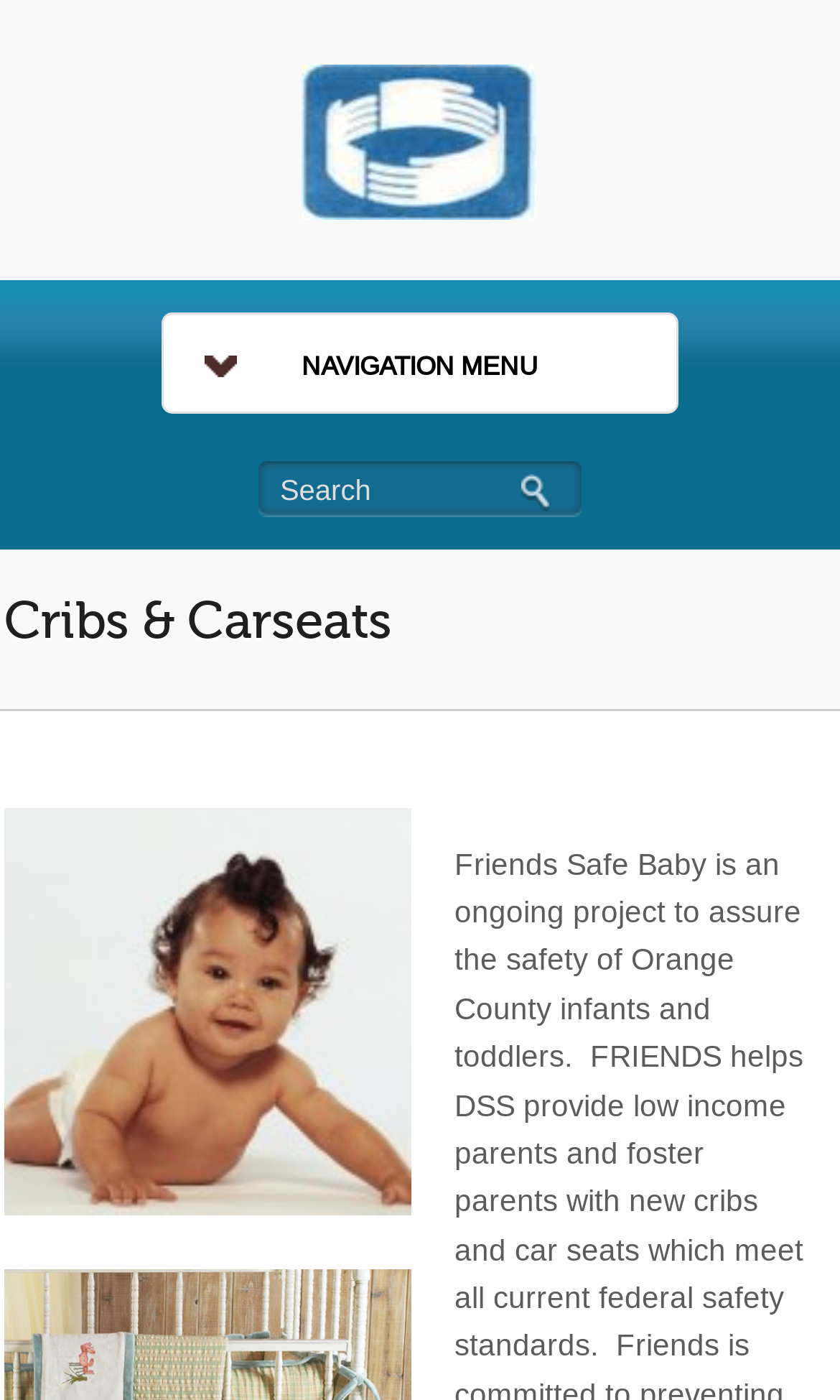Predict the bounding box of the UI element that fits this description: "input value="Search" name="s" value="Search"".

[0.308, 0.33, 0.679, 0.367]